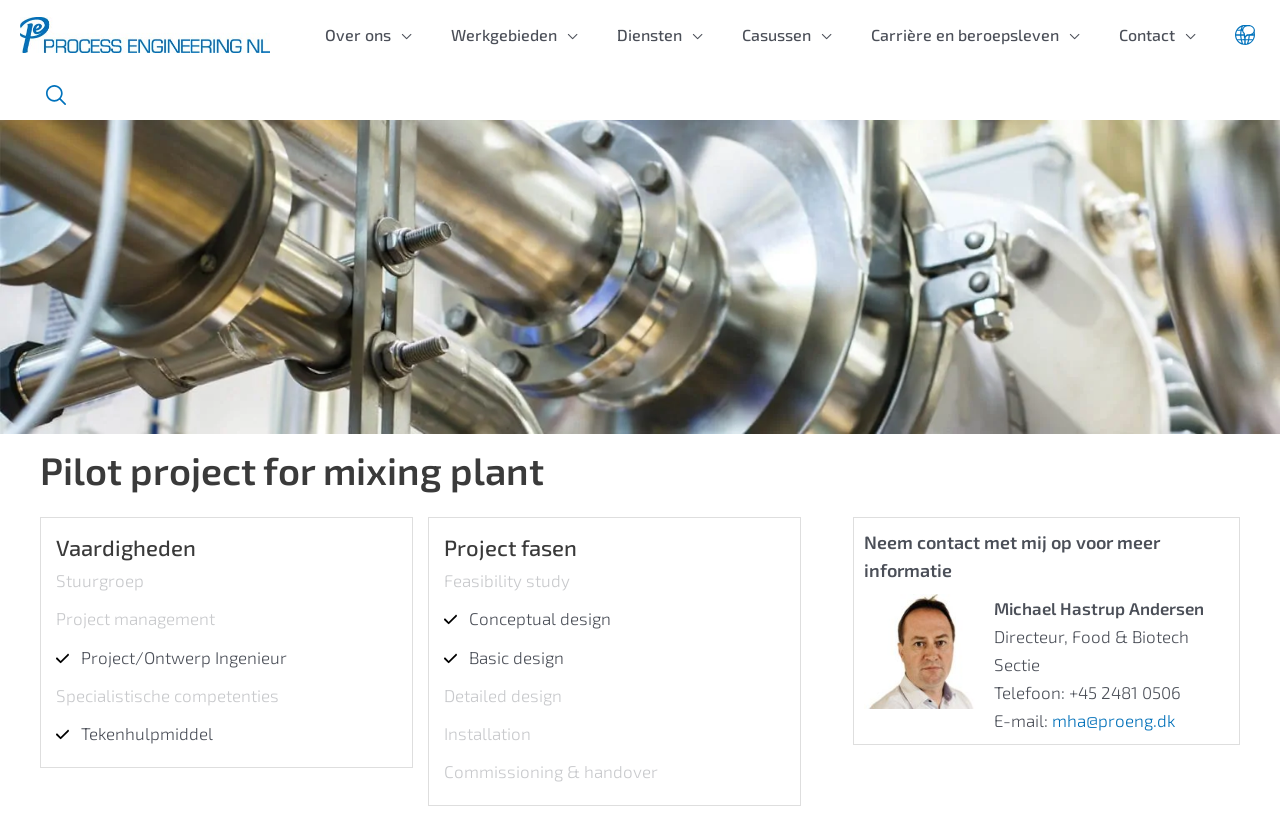How many project phases are mentioned?
From the details in the image, provide a complete and detailed answer to the question.

The project phases can be found in the section with the heading 'Project fasen'. There are 6 static text elements listing the phases: 'Feasibility study', 'Conceptual design', 'Basic design', 'Detailed design', 'Installation', and 'Commissioning & handover'.